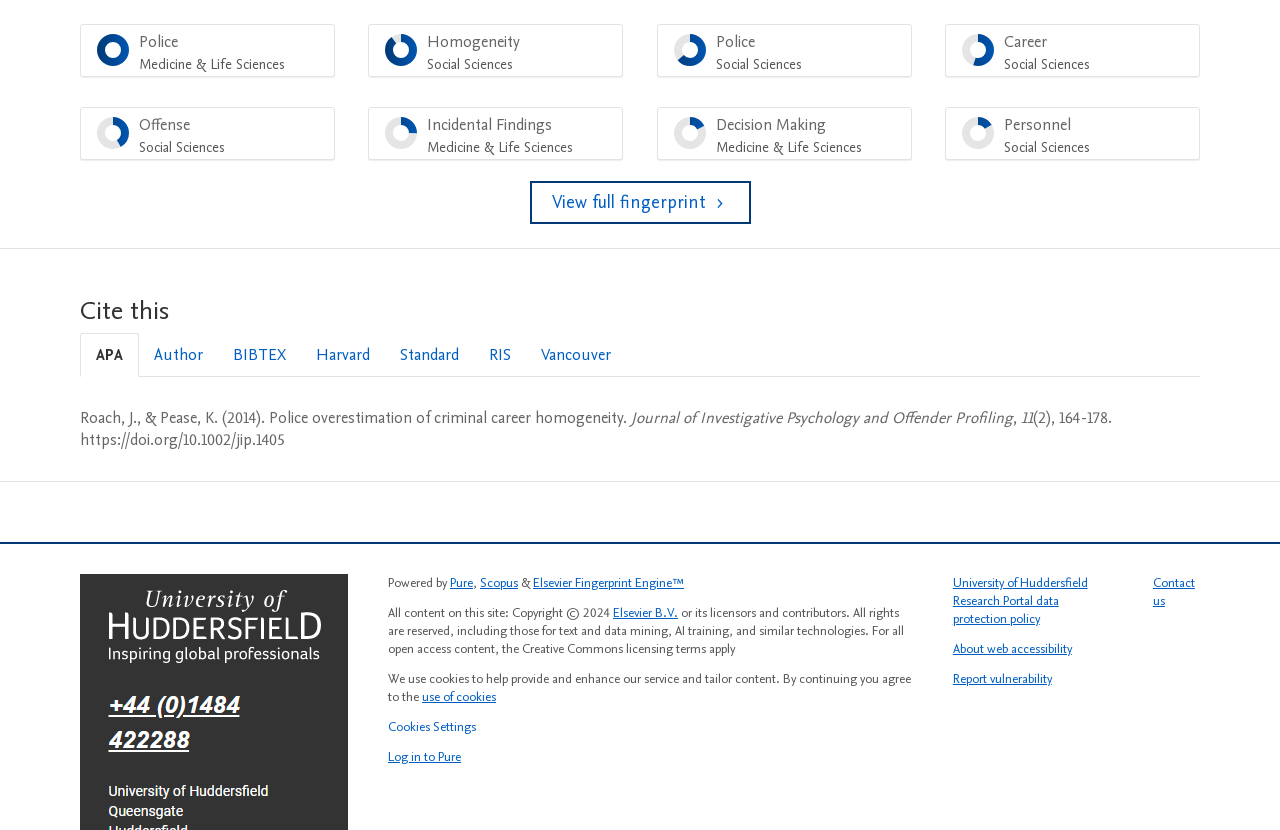Can you give a detailed response to the following question using the information from the image? What is the name of the engine that powered the site?

I found the answer by looking at the link element 'Elsevier Fingerprint Engine™' which is part of the footer of the page. This indicates that the name of the engine that powered the site is 'Elsevier Fingerprint Engine'.